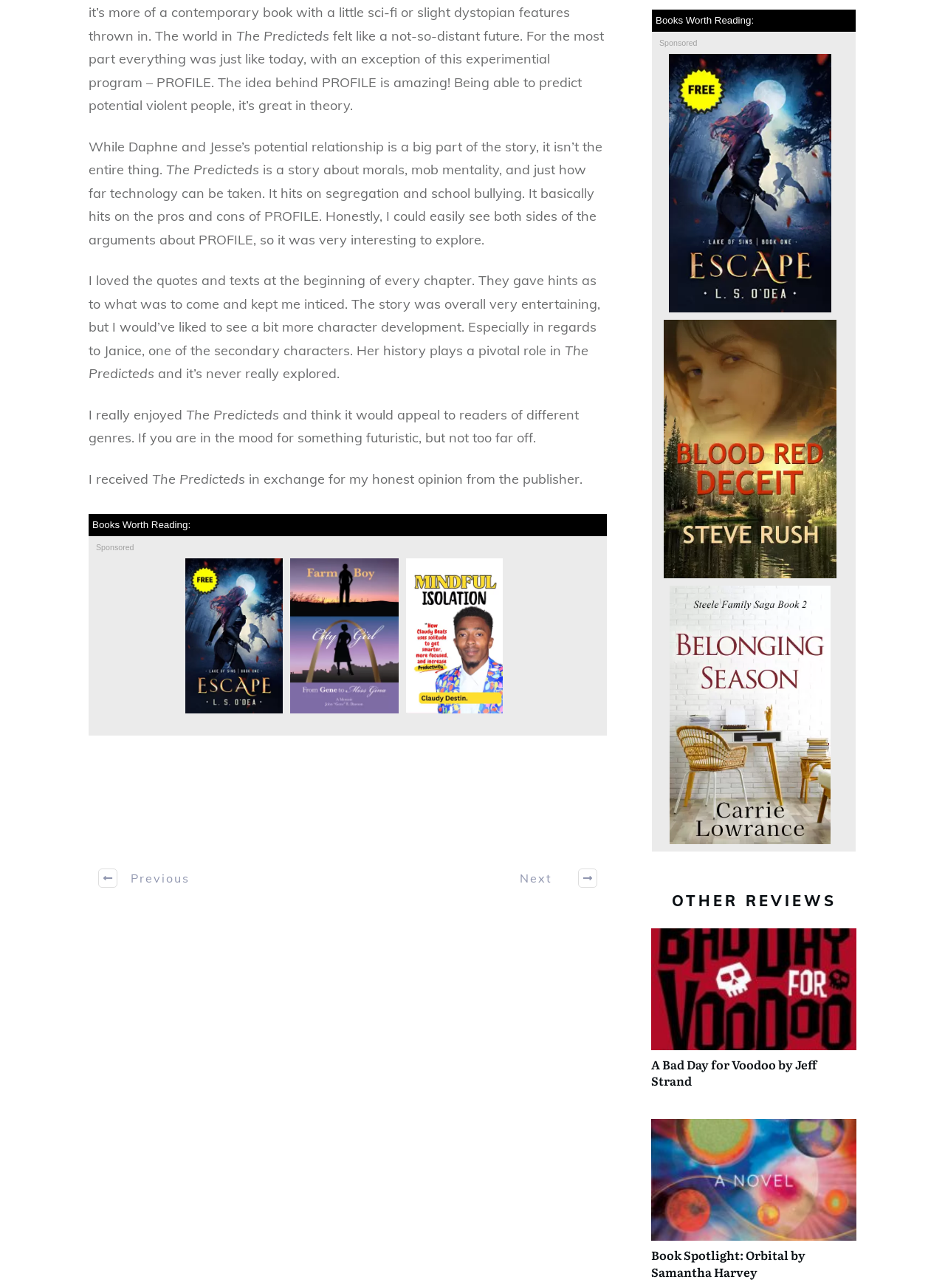Highlight the bounding box coordinates of the element that should be clicked to carry out the following instruction: "Click on the 'Reviews' link". The coordinates must be given as four float numbers ranging from 0 to 1, i.e., [left, top, right, bottom].

None